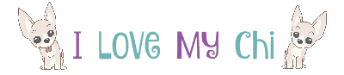What is the theme of the website?
Answer the question with as much detail as you can, using the image as a reference.

The caption states that the visual emphasizes a warm and loving theme, which is perfect for Chihuahua enthusiasts, indicating that the website's theme is warm and loving.